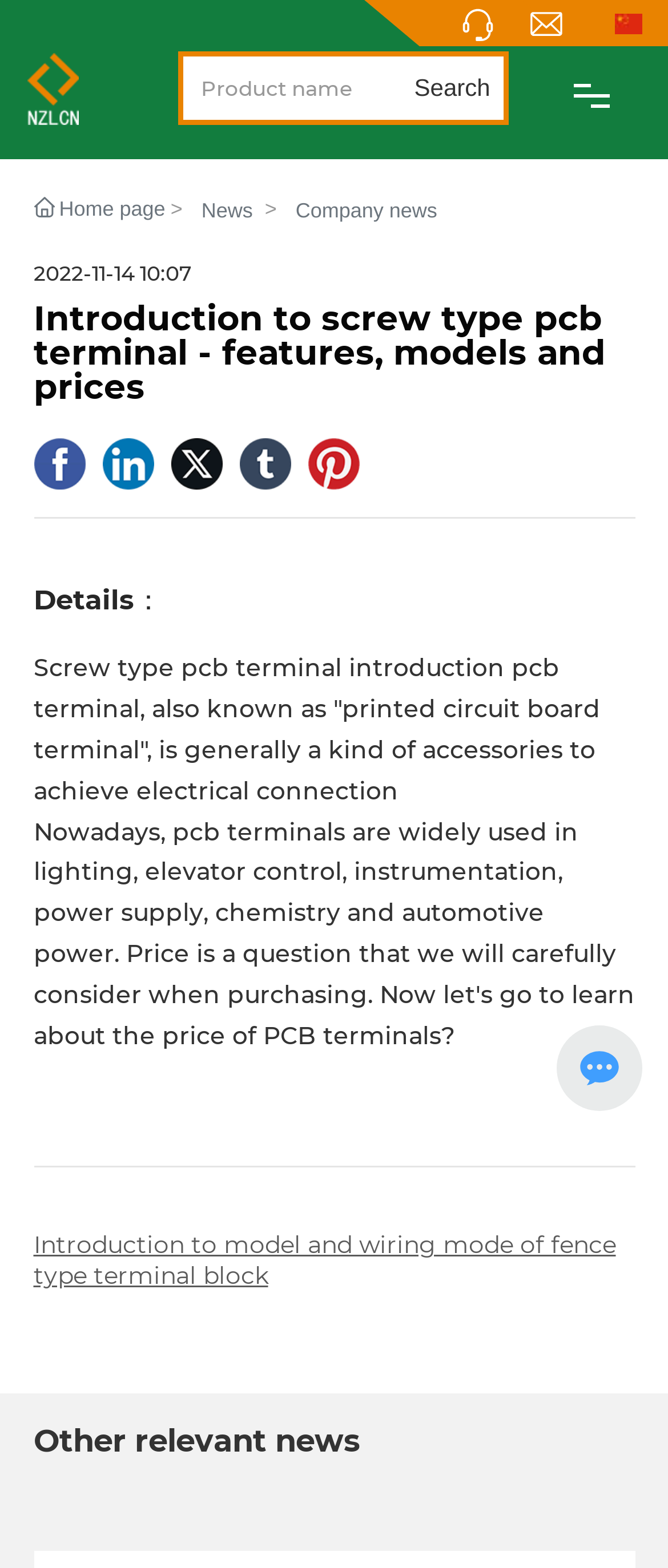Please locate the bounding box coordinates of the element that should be clicked to achieve the given instruction: "Read the introduction to screw type pcb terminal".

[0.05, 0.193, 0.95, 0.258]